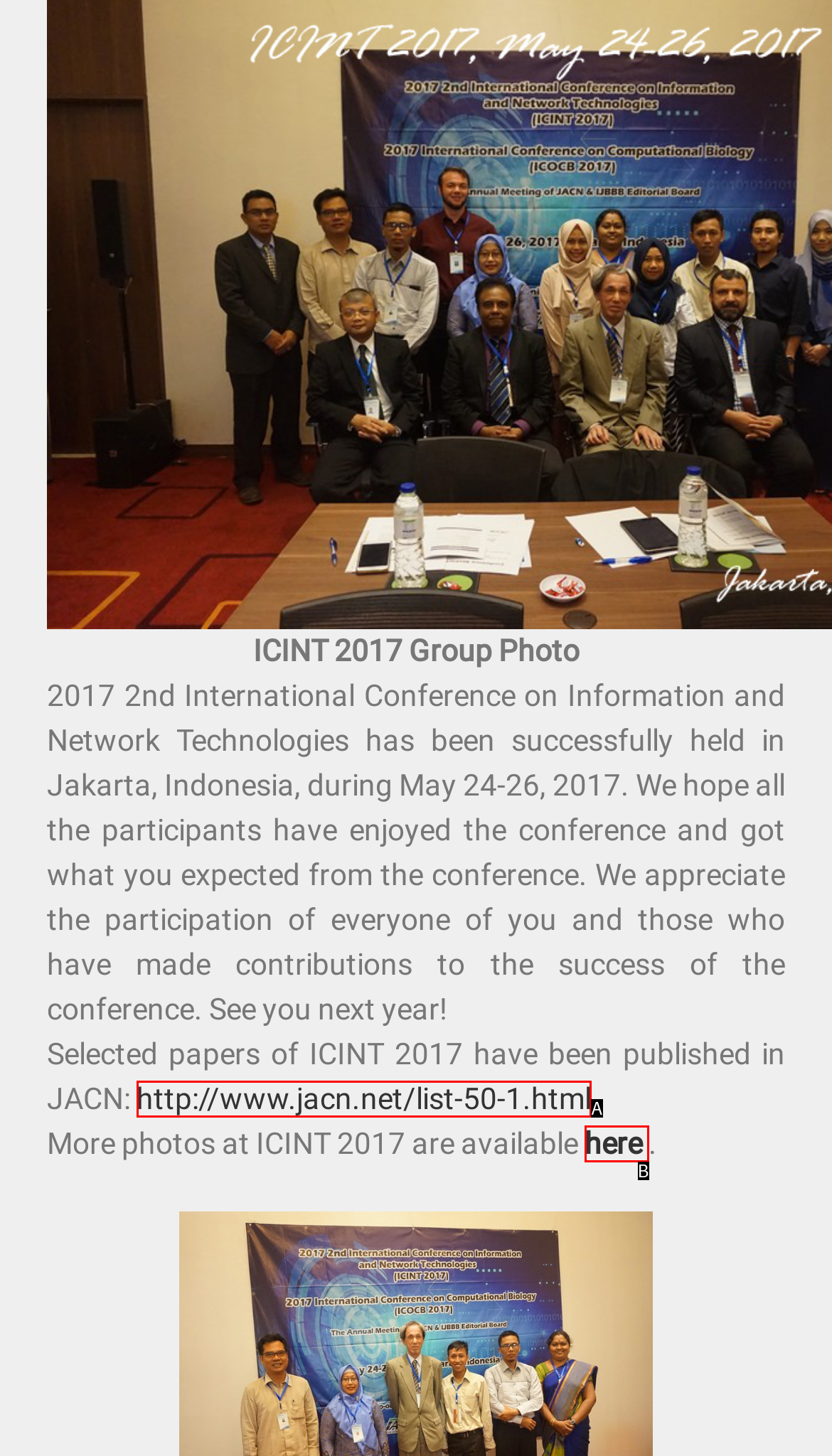Select the HTML element that corresponds to the description: http://www.jacn.net/list-50-1.html. Reply with the letter of the correct option.

A